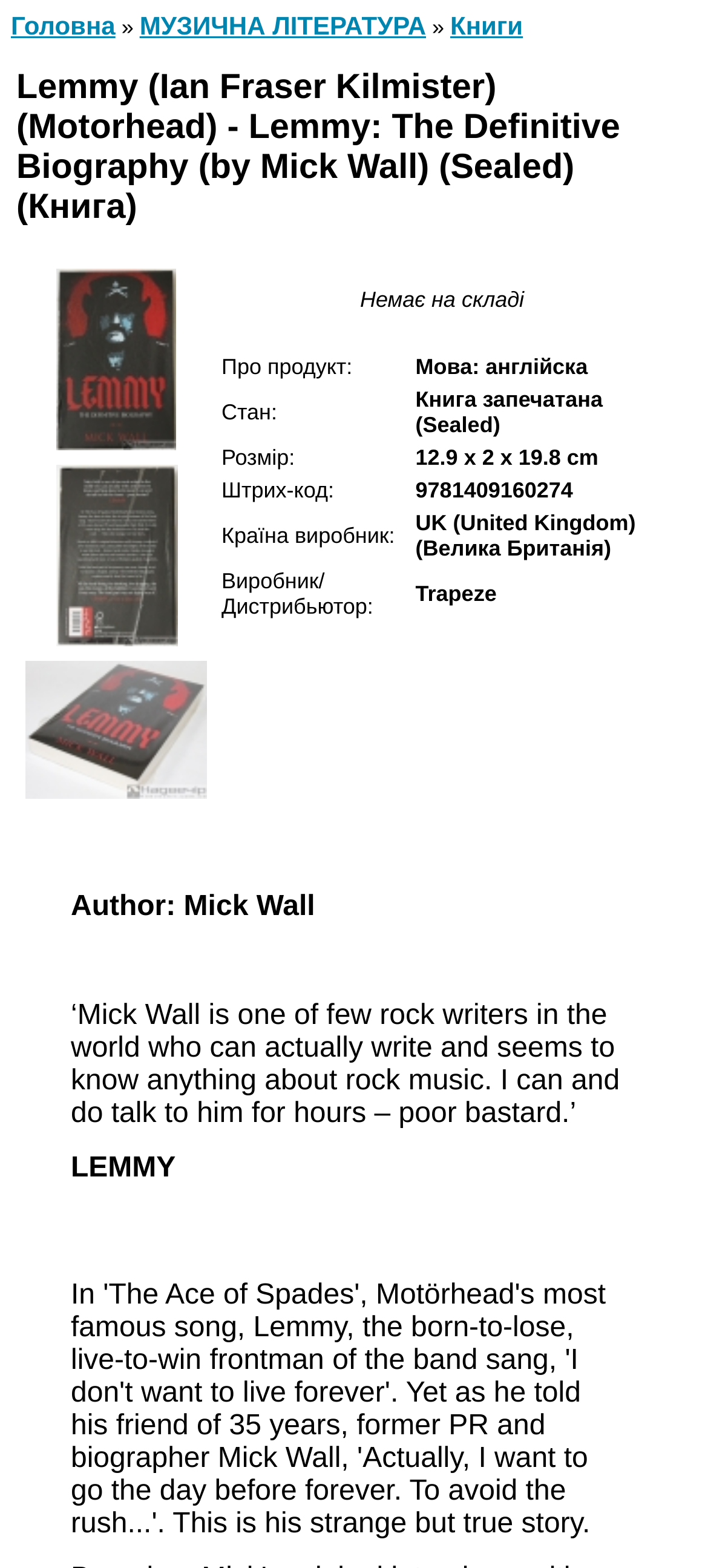Is the book in stock?
Based on the visual content, answer with a single word or a brief phrase.

No